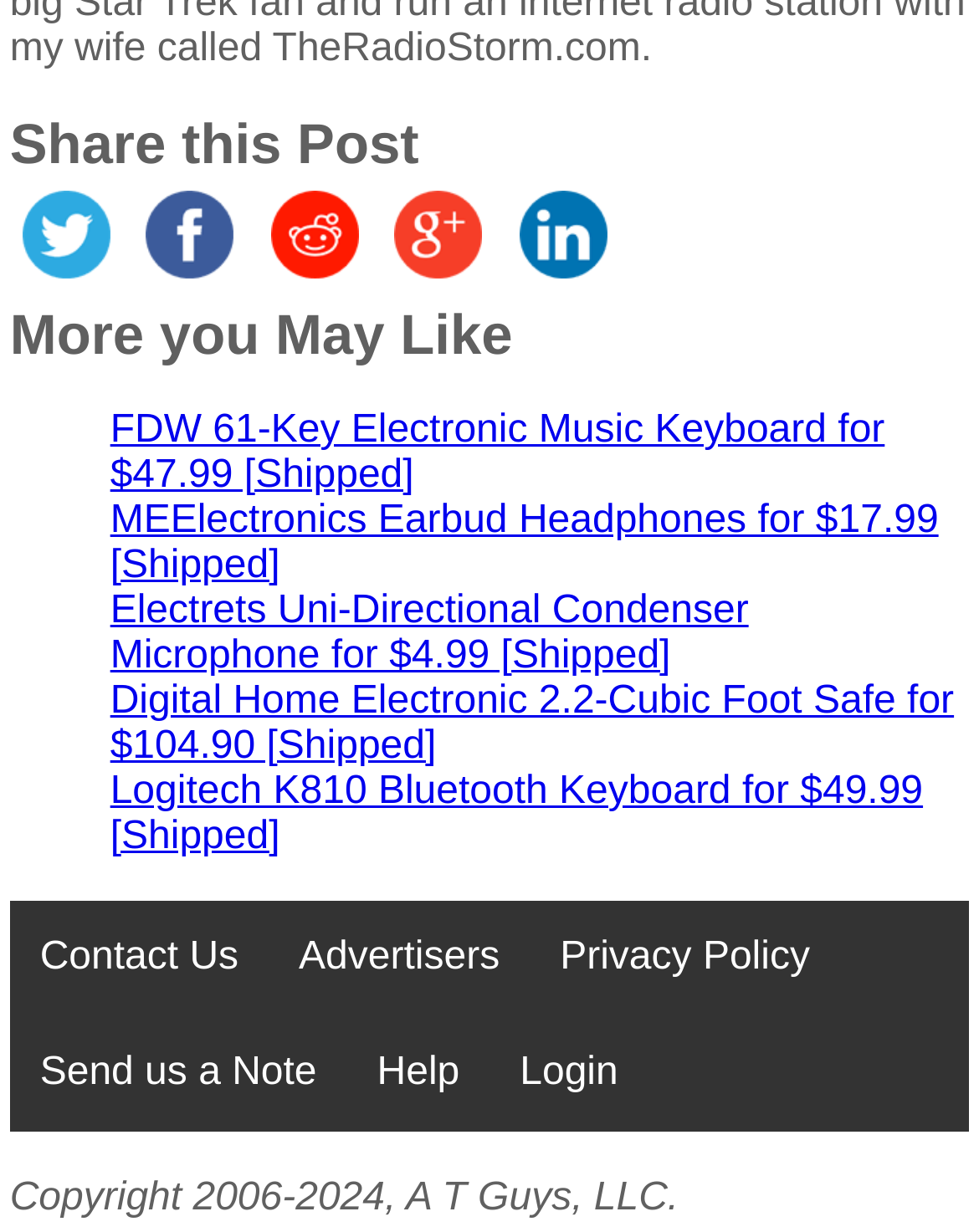Please identify the bounding box coordinates of the clickable area that will fulfill the following instruction: "Subscribe to the newsletter". The coordinates should be in the format of four float numbers between 0 and 1, i.e., [left, top, right, bottom].

None